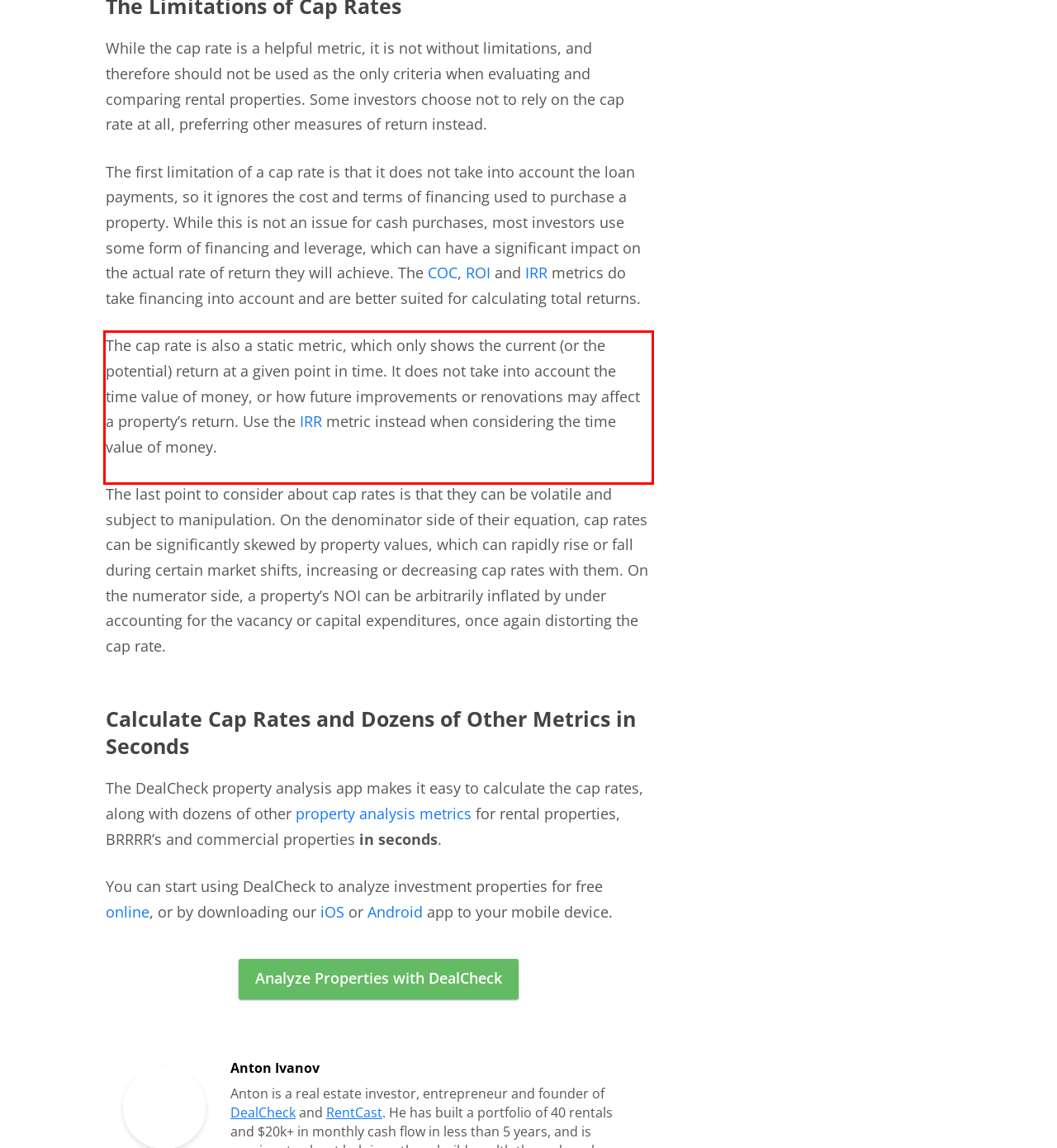Please analyze the screenshot of a webpage and extract the text content within the red bounding box using OCR.

The cap rate is also a static metric, which only shows the current (or the potential) return at a given point in time. It does not take into account the time value of money, or how future improvements or renovations may affect a property’s return. Use the IRR metric instead when considering the time value of money.